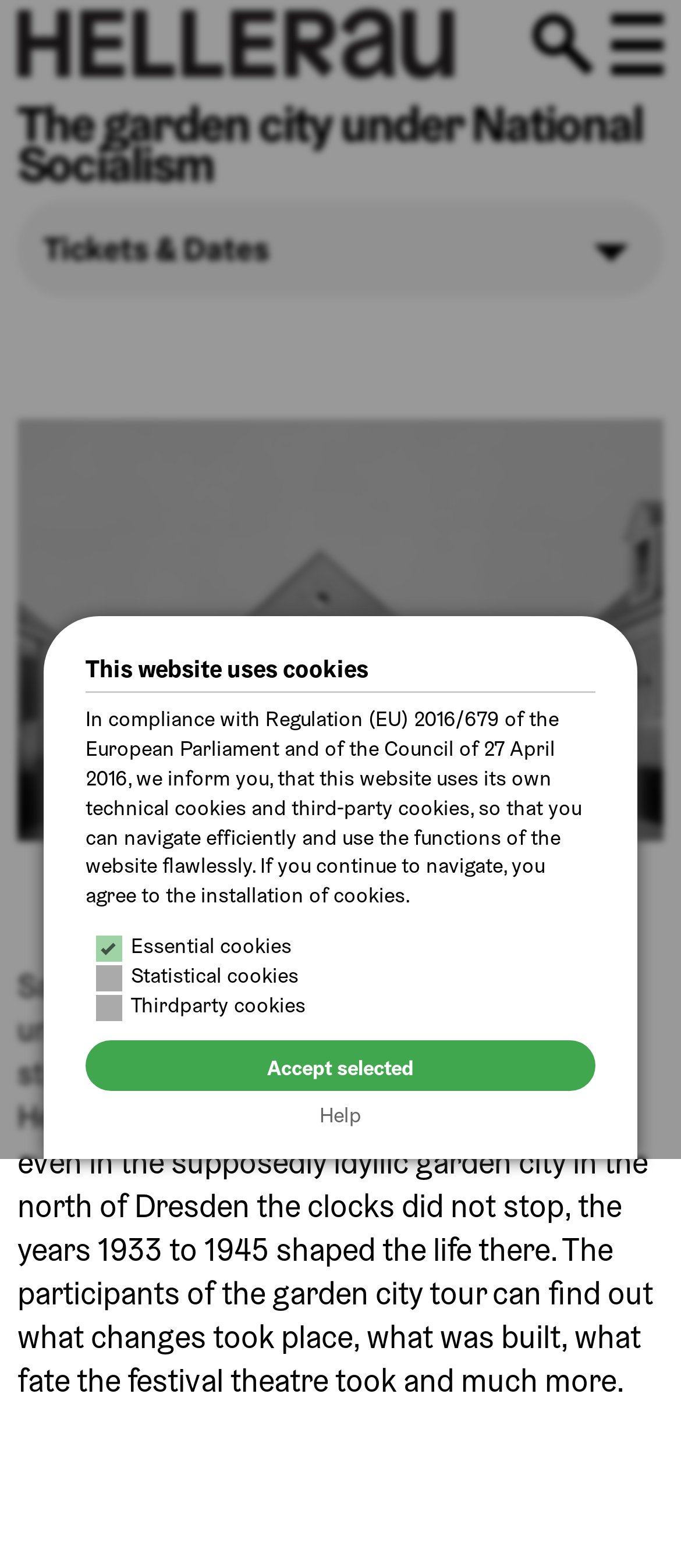What is the location of the garden city mentioned in the article?
Observe the image and answer the question with a one-word or short phrase response.

North of Dresden